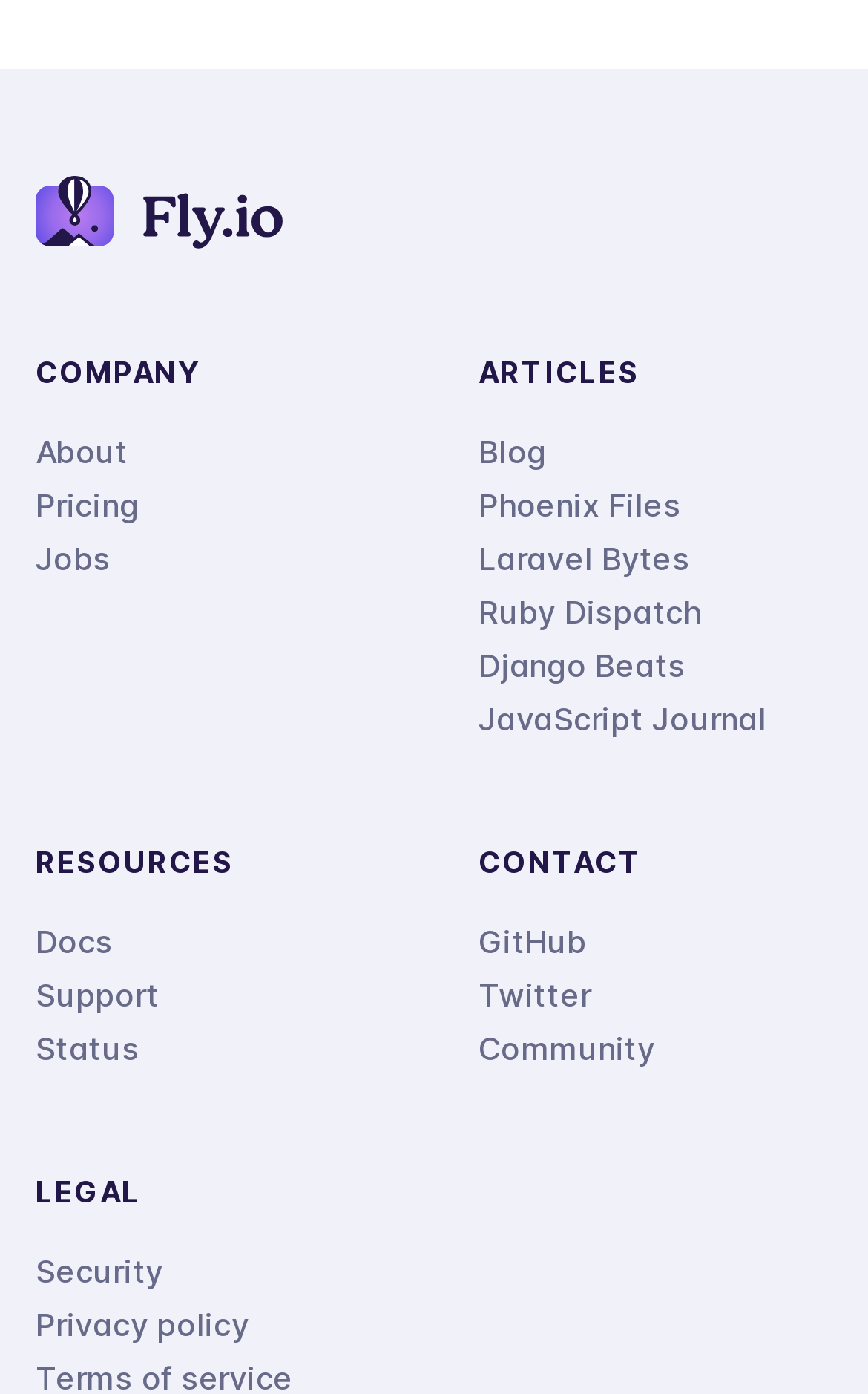Determine the coordinates of the bounding box for the clickable area needed to execute this instruction: "Check GitHub".

[0.551, 0.656, 0.676, 0.694]